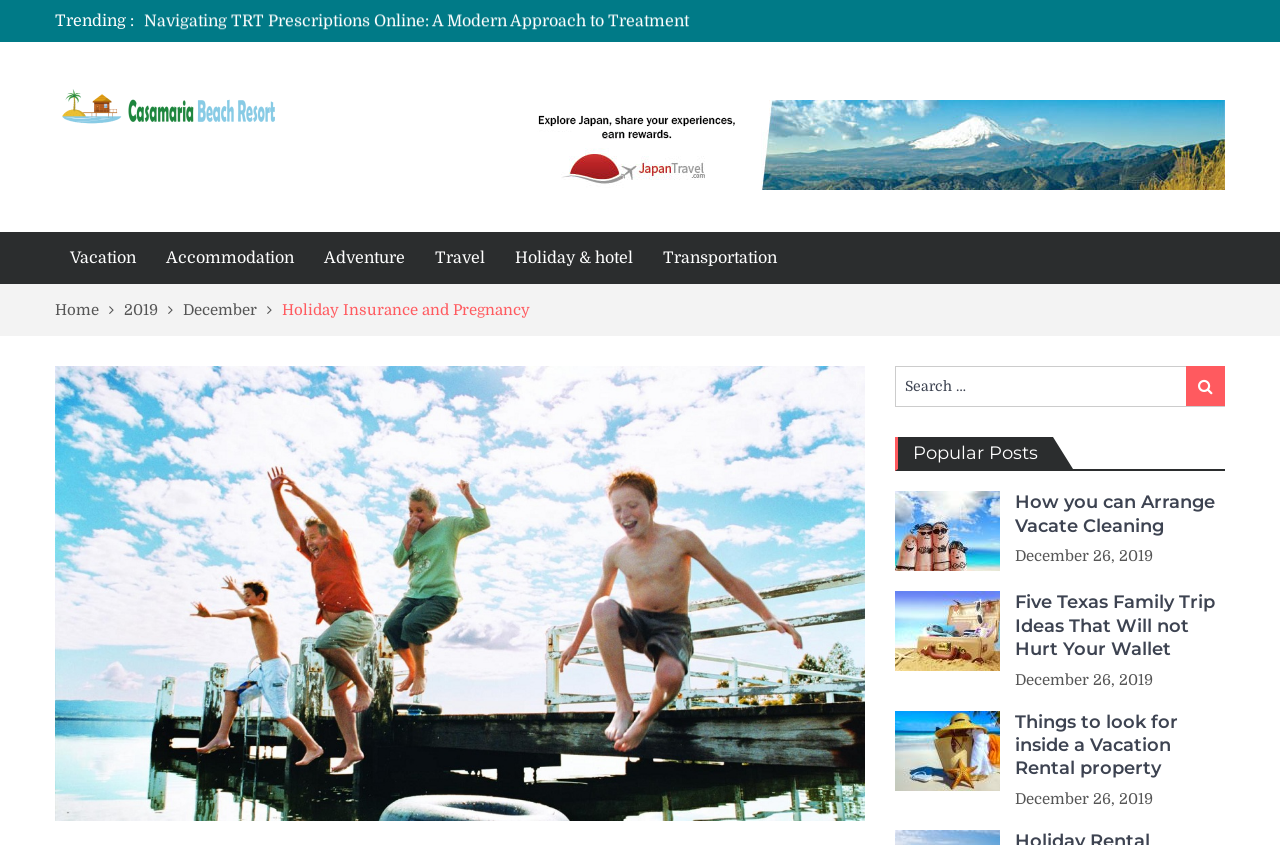Identify the bounding box coordinates of the region I need to click to complete this instruction: "Search for something".

[0.699, 0.434, 0.957, 0.482]